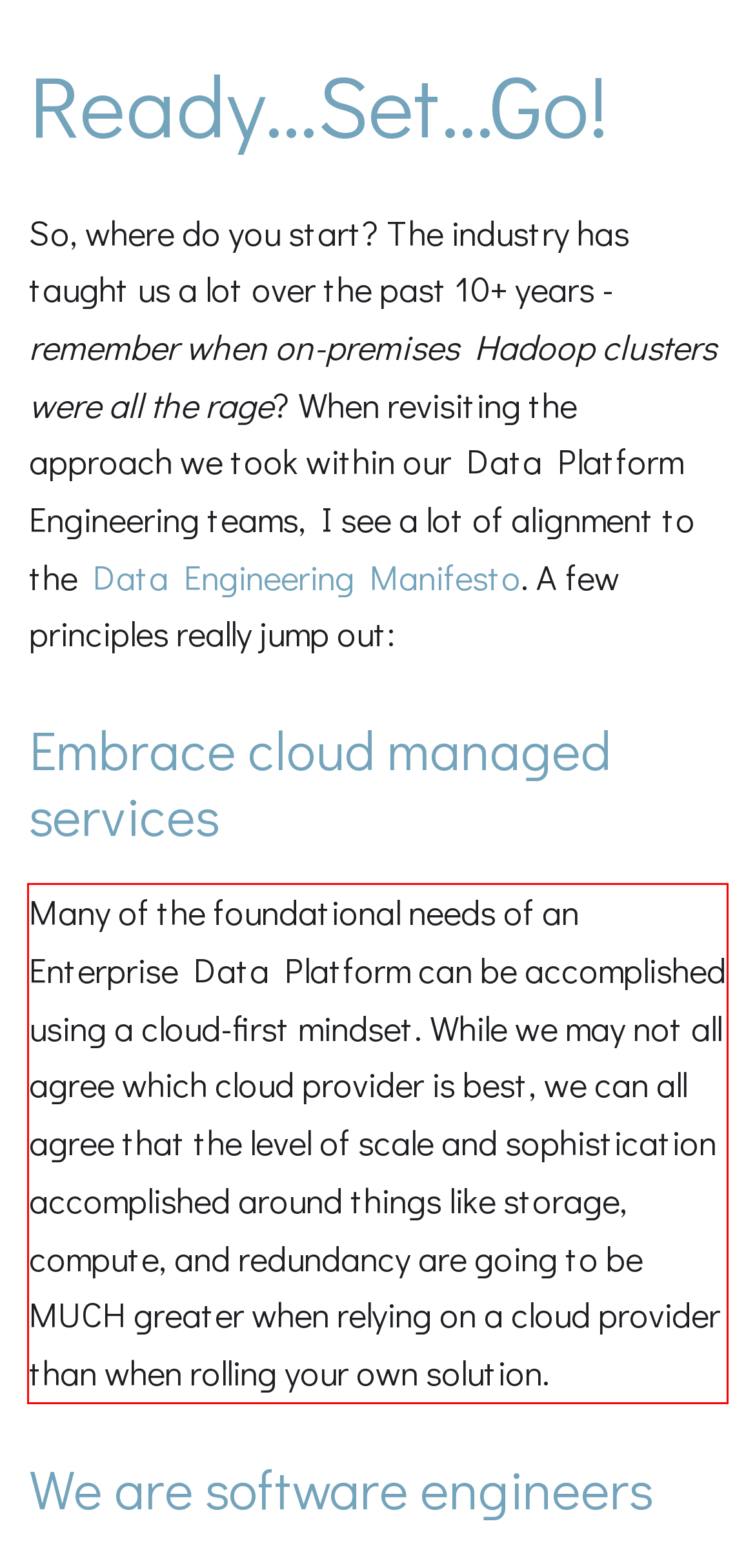Please examine the webpage screenshot and extract the text within the red bounding box using OCR.

Many of the foundational needs of an Enterprise Data Platform can be accomplished using a cloud-first mindset. While we may not all agree which cloud provider is best, we can all agree that the level of scale and sophistication accomplished around things like storage, compute, and redundancy are going to be MUCH greater when relying on a cloud provider than when rolling your own solution.